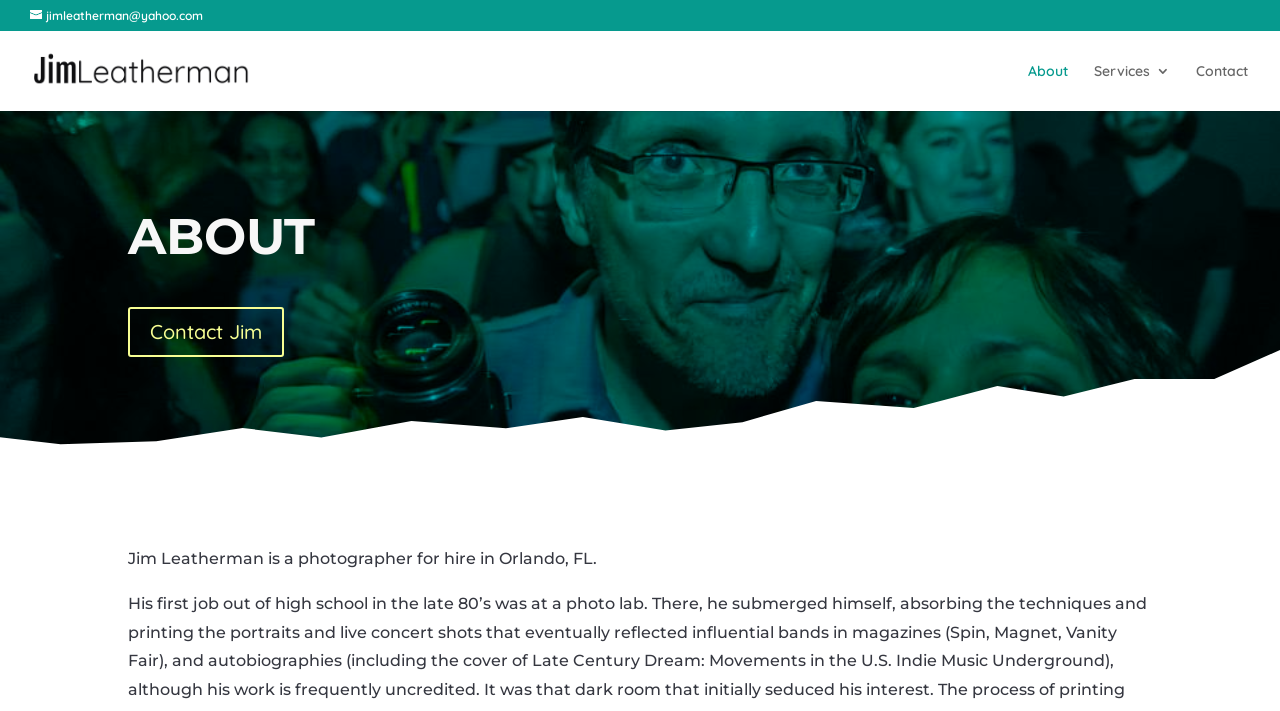What is the photographer's email address?
Please give a well-detailed answer to the question.

I found the email address by looking at the link element with the OCR text 'jimleatherman@yahoo.com' which is likely to be the photographer's contact information.